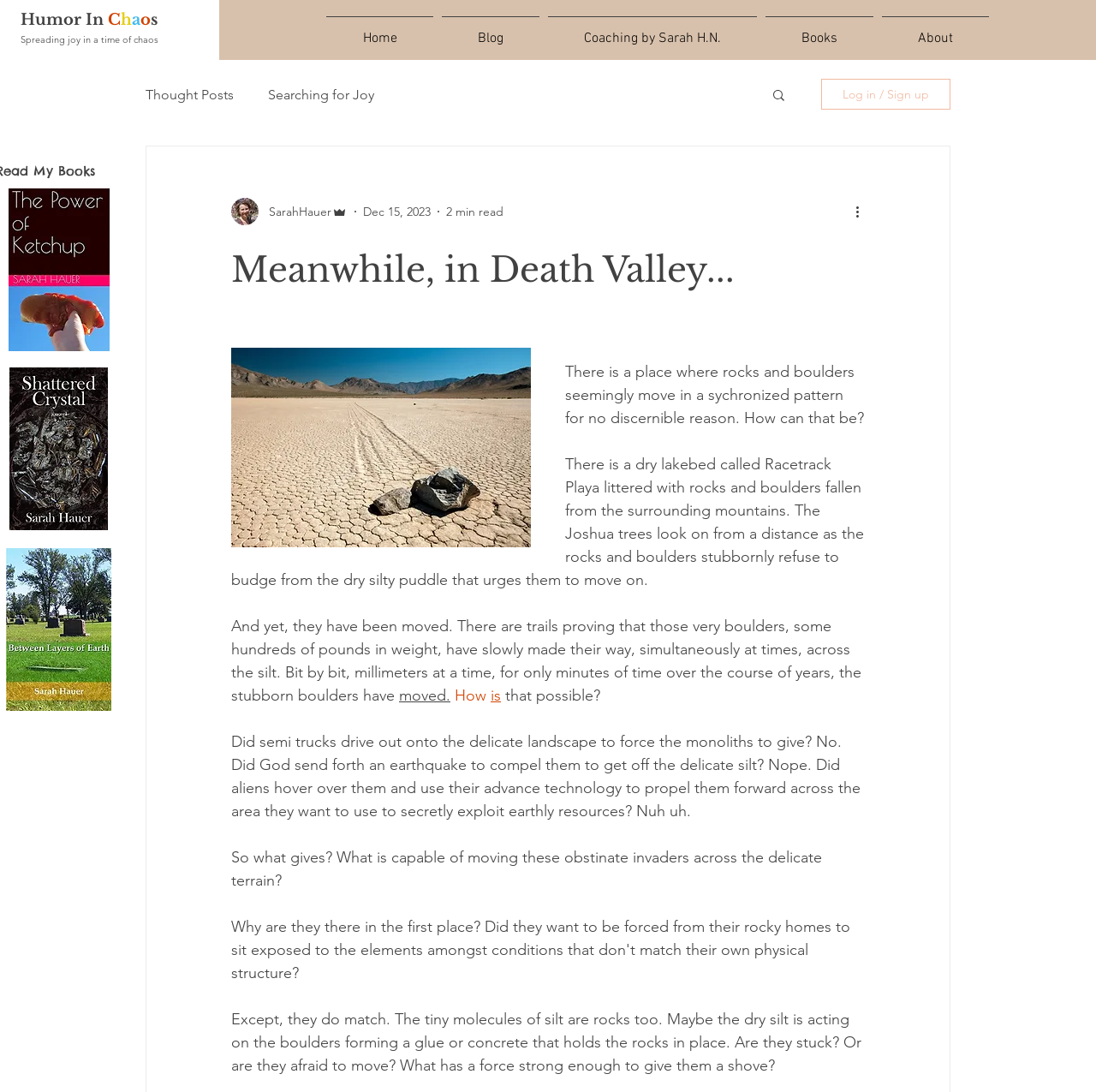What is the purpose of the button with the image of a magnifying glass?
Please provide a detailed and thorough answer to the question.

The button with the image of a magnifying glass is a search button, allowing users to search for content on the website.